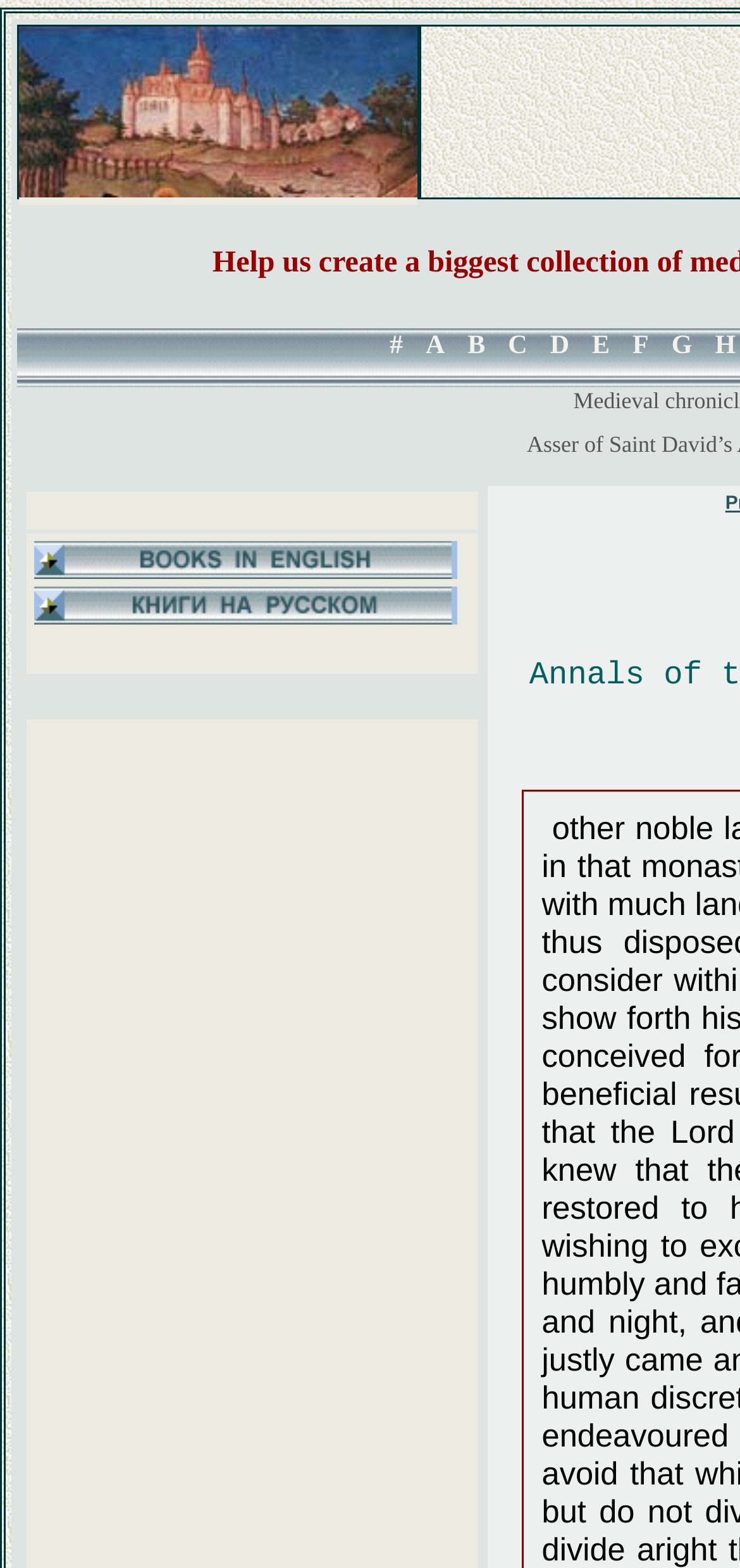Find the bounding box coordinates of the clickable element required to execute the following instruction: "Click on link C". Provide the coordinates as four float numbers between 0 and 1, i.e., [left, top, right, bottom].

[0.687, 0.212, 0.713, 0.23]